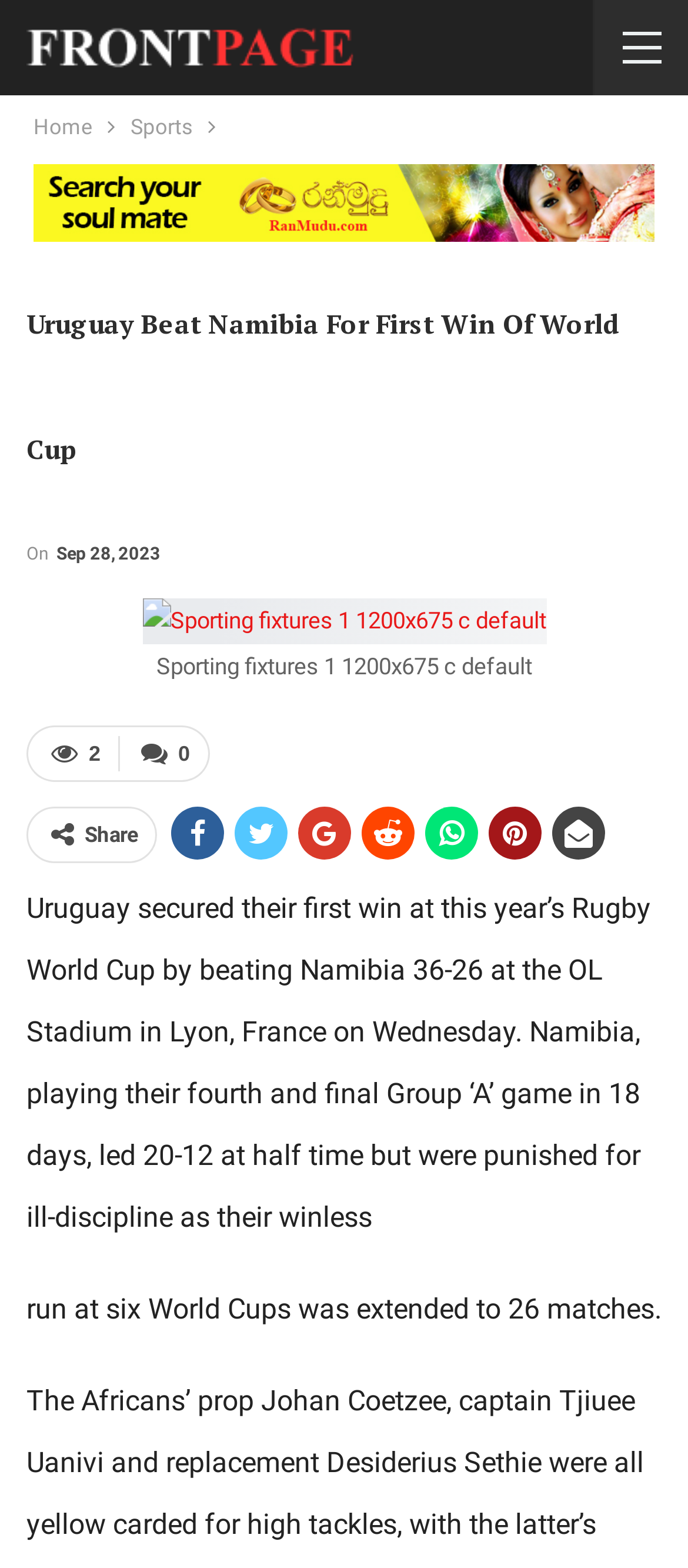Where was the Rugby World Cup match held?
Give a detailed response to the question by analyzing the screenshot.

The answer can be found in the article's content, which states 'Uruguay secured their first win at this year’s Rugby World Cup by beating Namibia 36-26 at the OL Stadium in Lyon, France on Wednesday.'